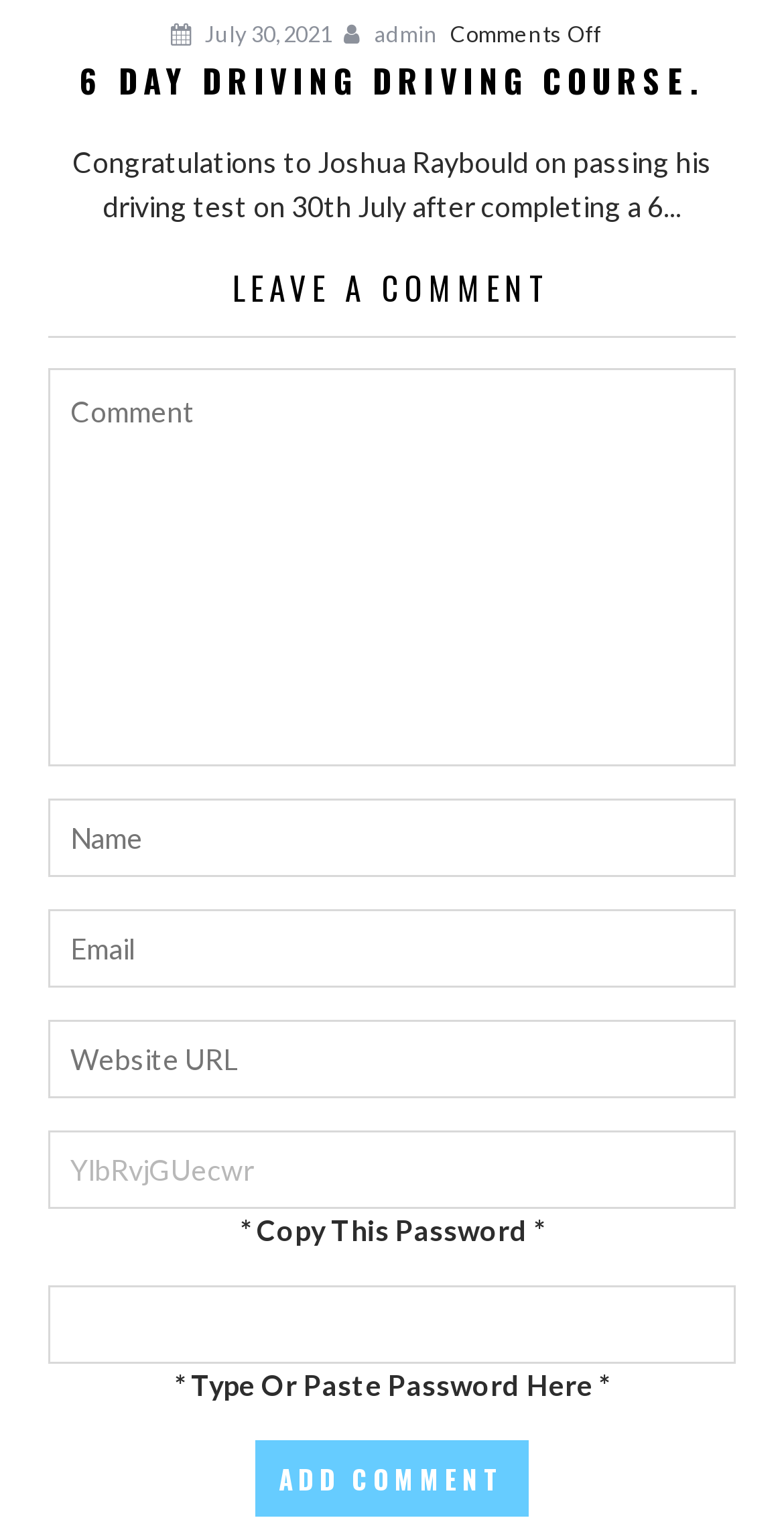Answer the question below in one word or phrase:
What is the title of the driving course mentioned in the webpage?

6 DAY DRIVING DRIVING COURSE